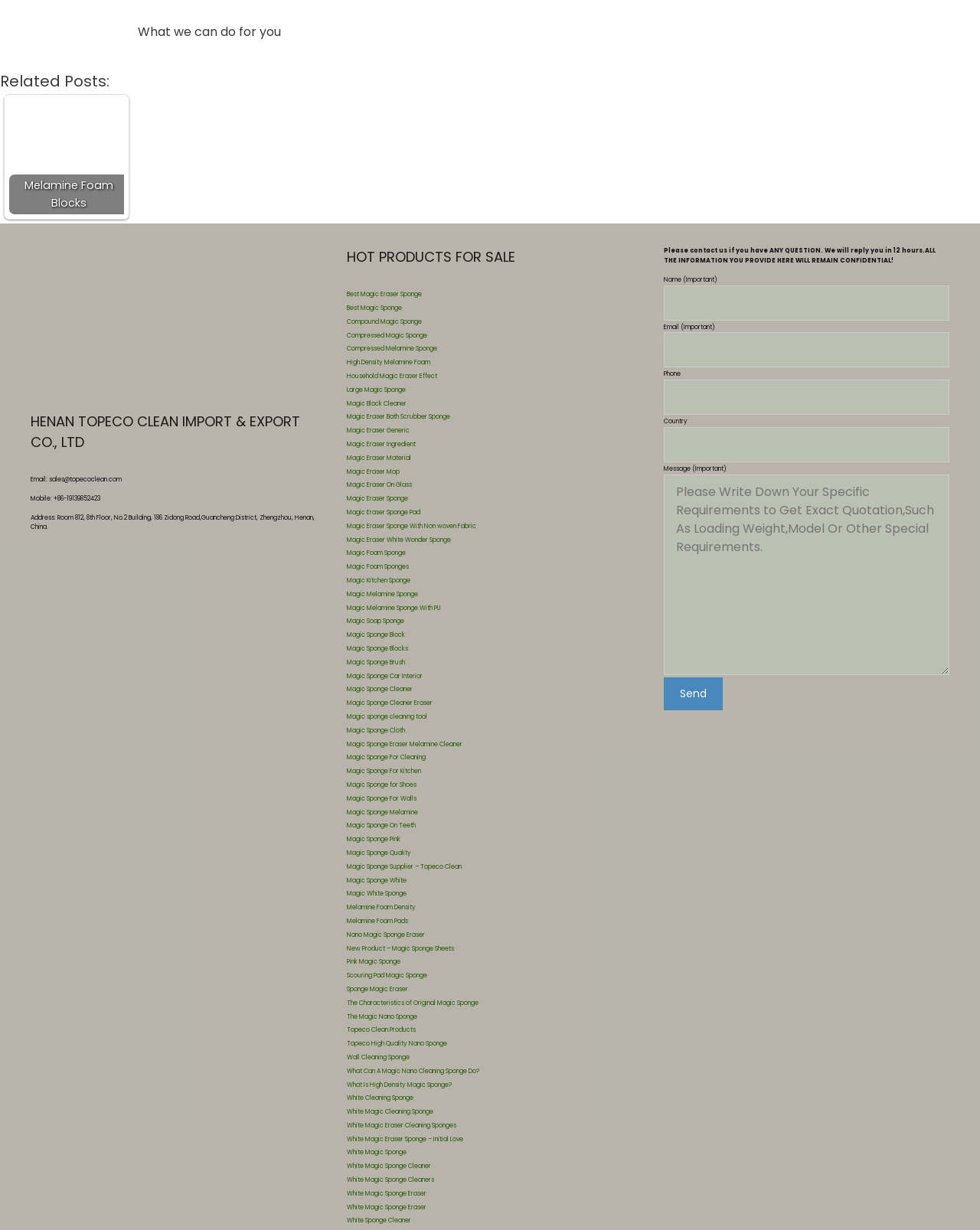Locate the UI element described by Topeco High Quality Nano Sponge and provide its bounding box coordinates. Use the format (top-left x, top-left y, bottom-right x, bottom-right y) with all values as floating point numbers between 0 and 1.

[0.354, 0.845, 0.457, 0.852]